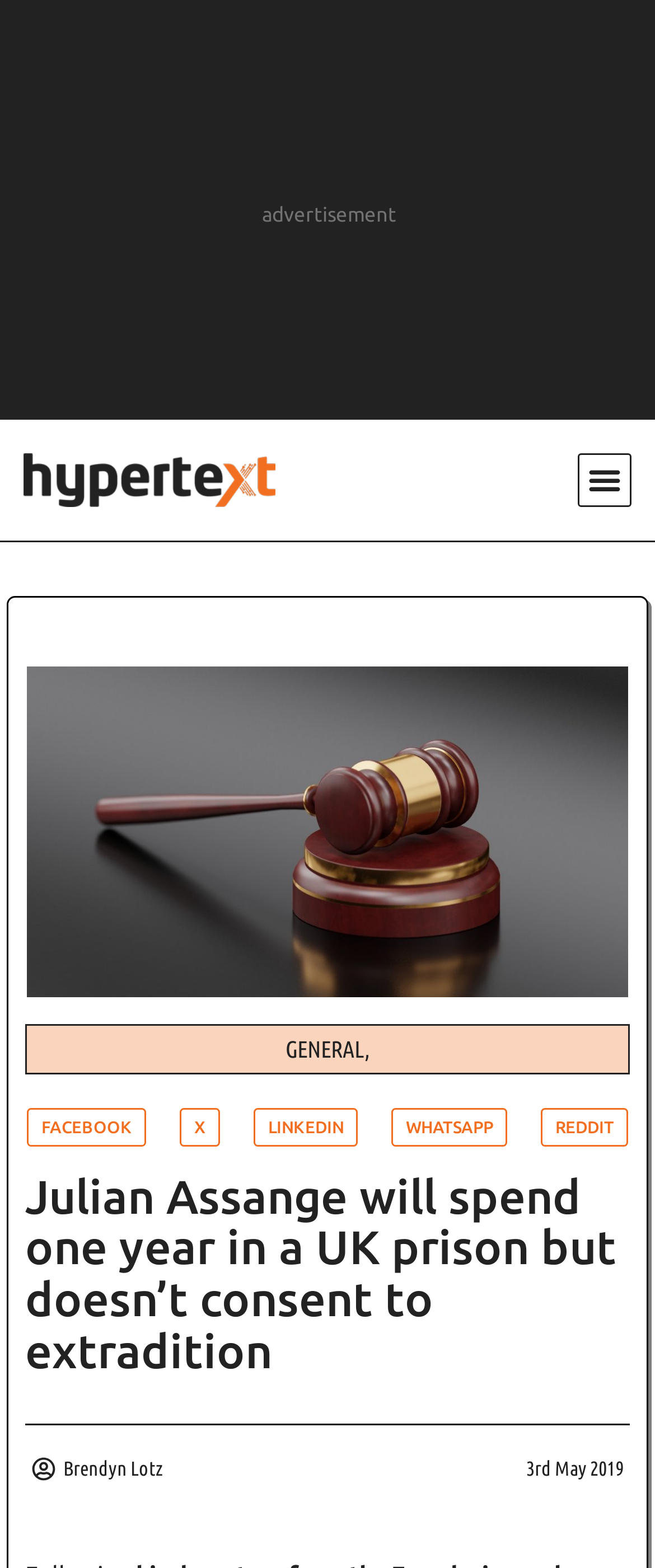Please look at the image and answer the question with a detailed explanation: When was the article published?

I found the publication date by looking at the link with the text '3rd May 2019' which is likely to be the publication date of the article.